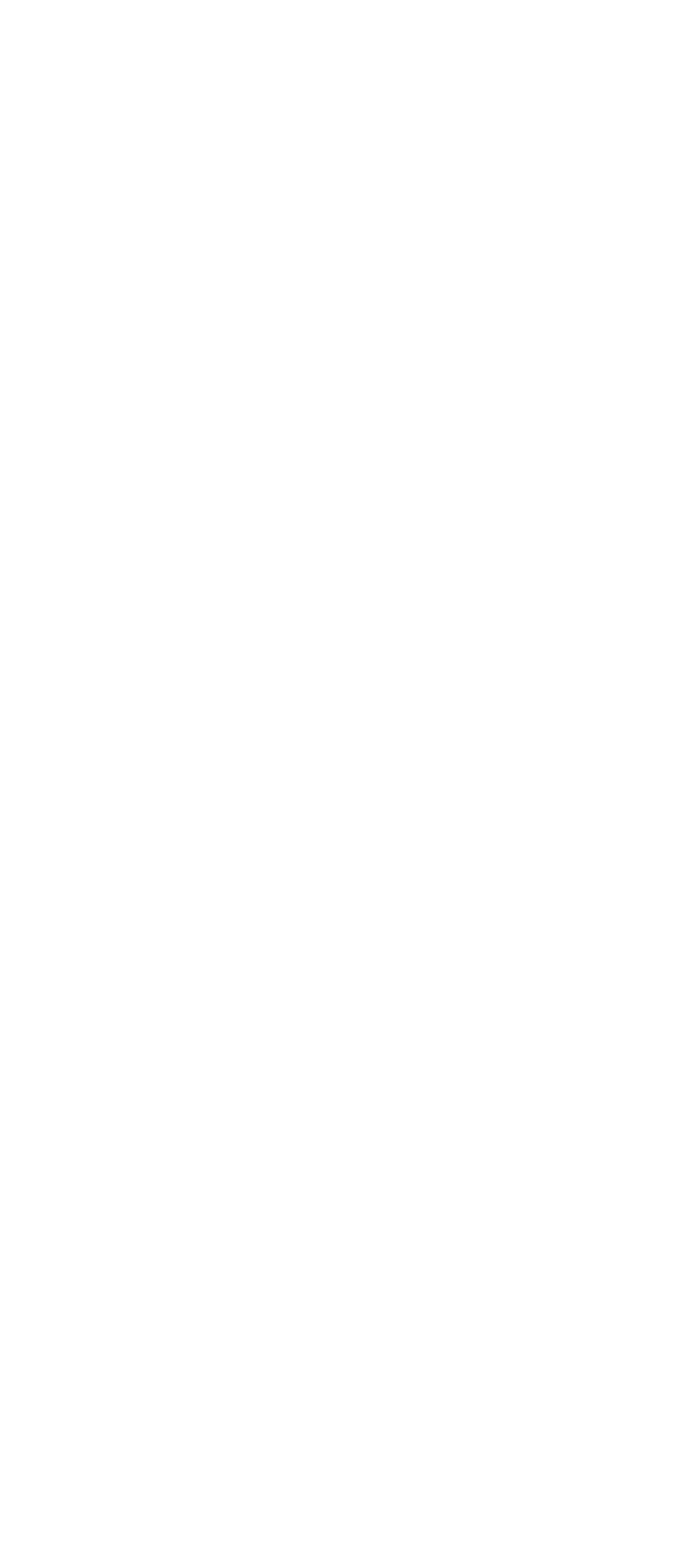Who is the author of the webpage?
Please answer using one word or phrase, based on the screenshot.

Mark K. Smith